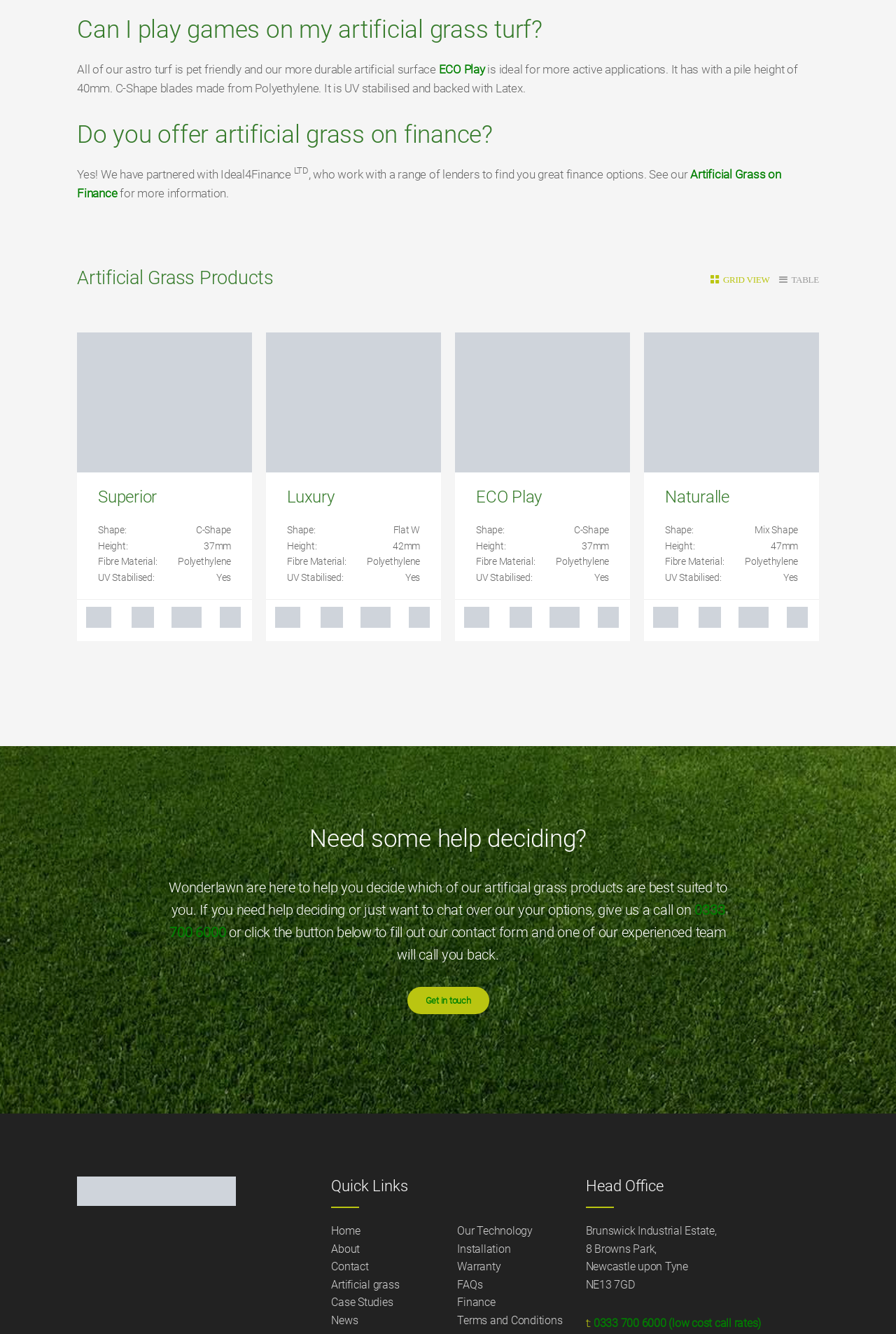For the given element description Artificial Grass on Finance, determine the bounding box coordinates of the UI element. The coordinates should follow the format (top-left x, top-left y, bottom-right x, bottom-right y) and be within the range of 0 to 1.

[0.086, 0.125, 0.871, 0.15]